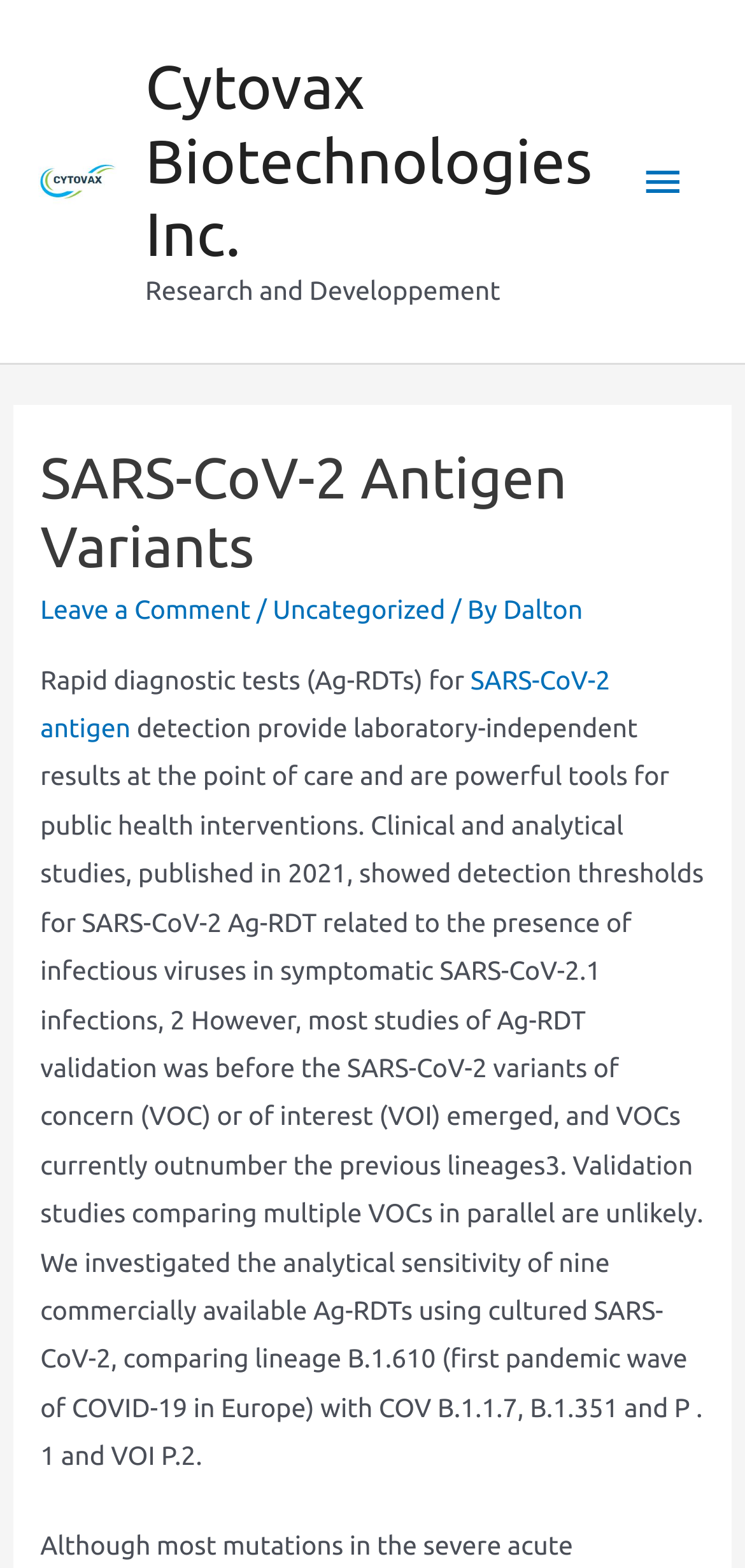Provide a brief response to the question using a single word or phrase: 
How many VOCs are mentioned in the text?

4